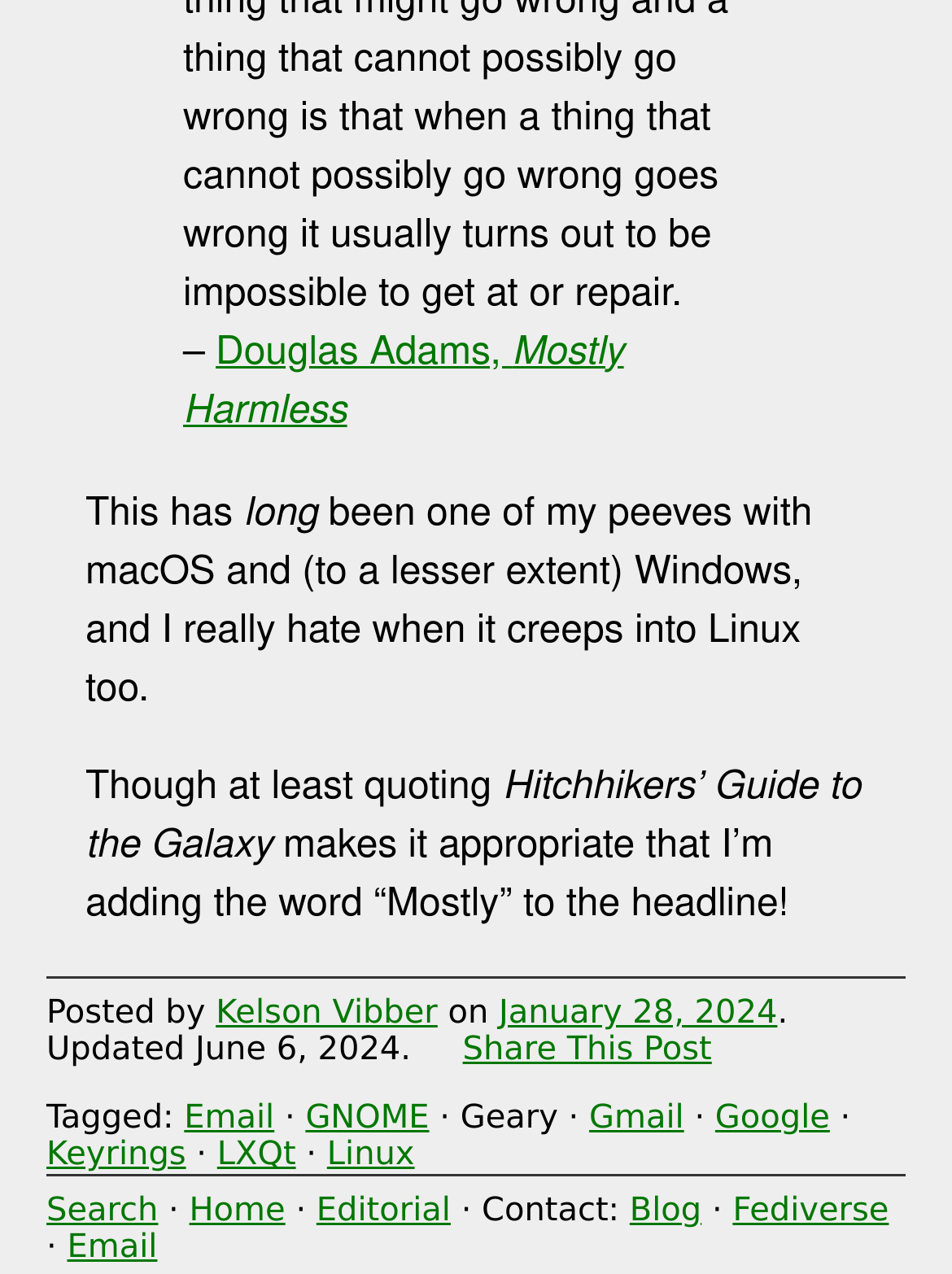Please identify the bounding box coordinates of the element's region that needs to be clicked to fulfill the following instruction: "Click on the 'Share This Post' link". The bounding box coordinates should consist of four float numbers between 0 and 1, i.e., [left, top, right, bottom].

[0.486, 0.81, 0.748, 0.839]